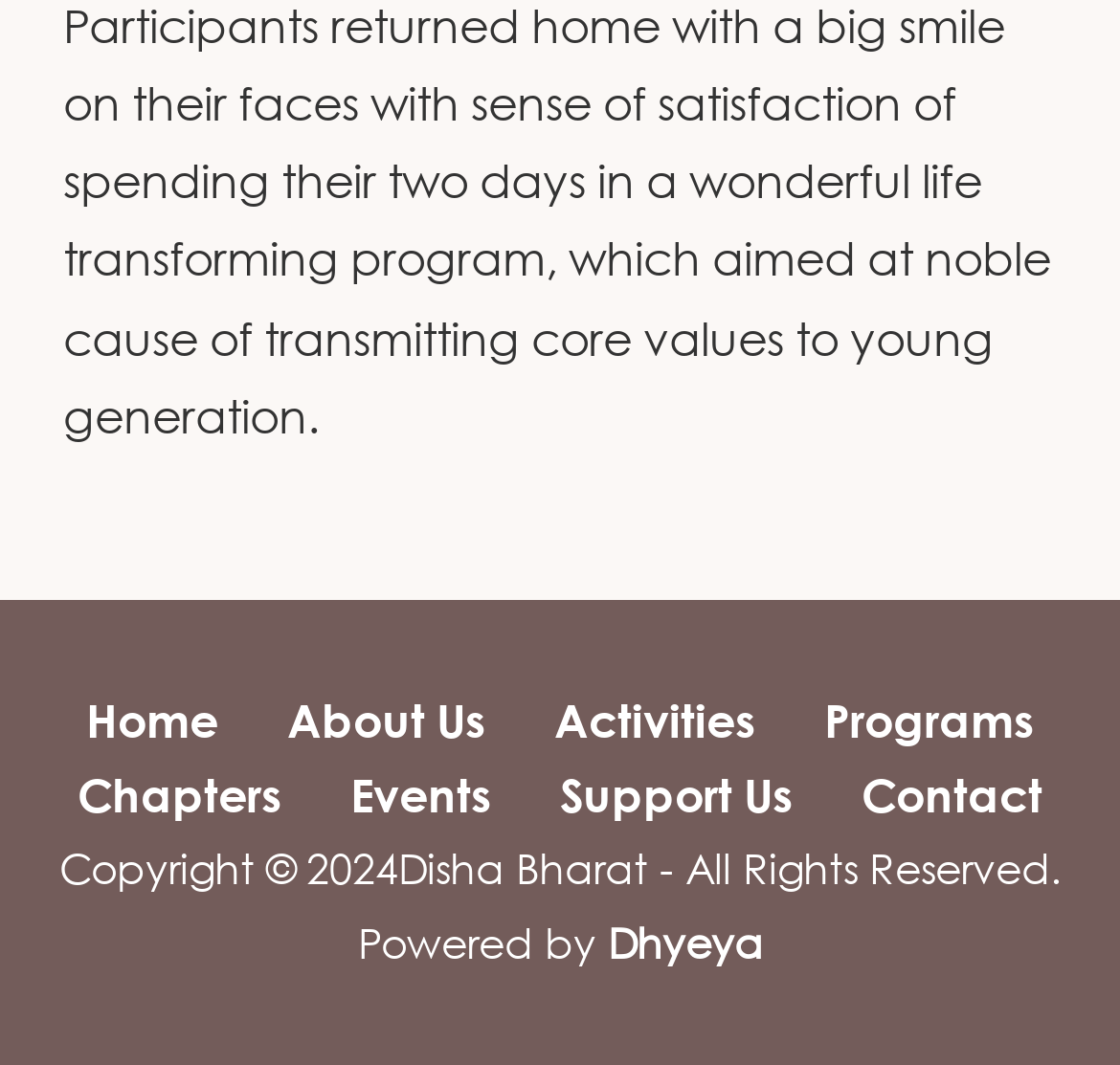Kindly determine the bounding box coordinates of the area that needs to be clicked to fulfill this instruction: "explore activities".

[0.469, 0.649, 0.7, 0.703]